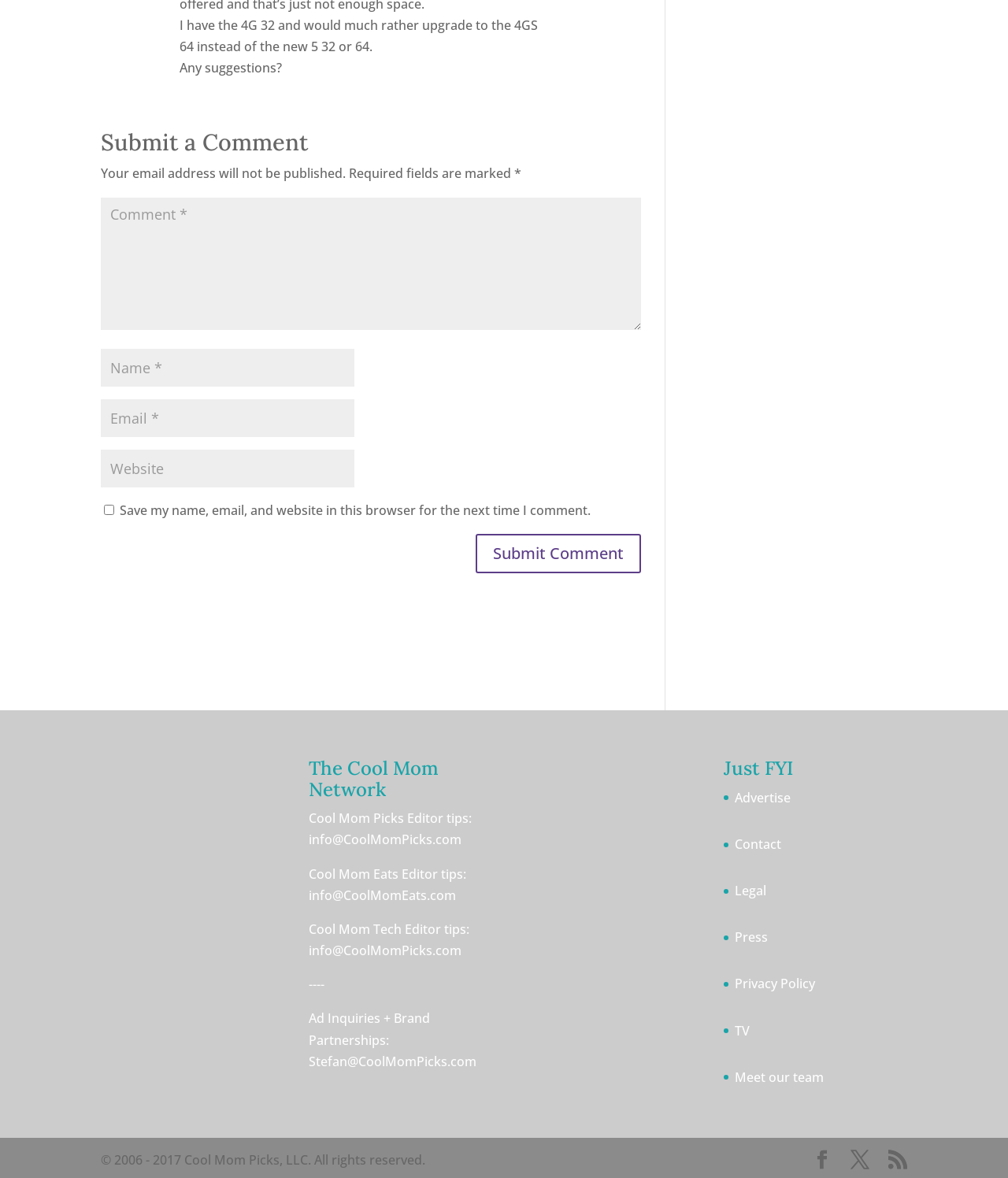What are the editor tips for?
Look at the screenshot and give a one-word or phrase answer.

Cool Mom Picks, Eats, Tech